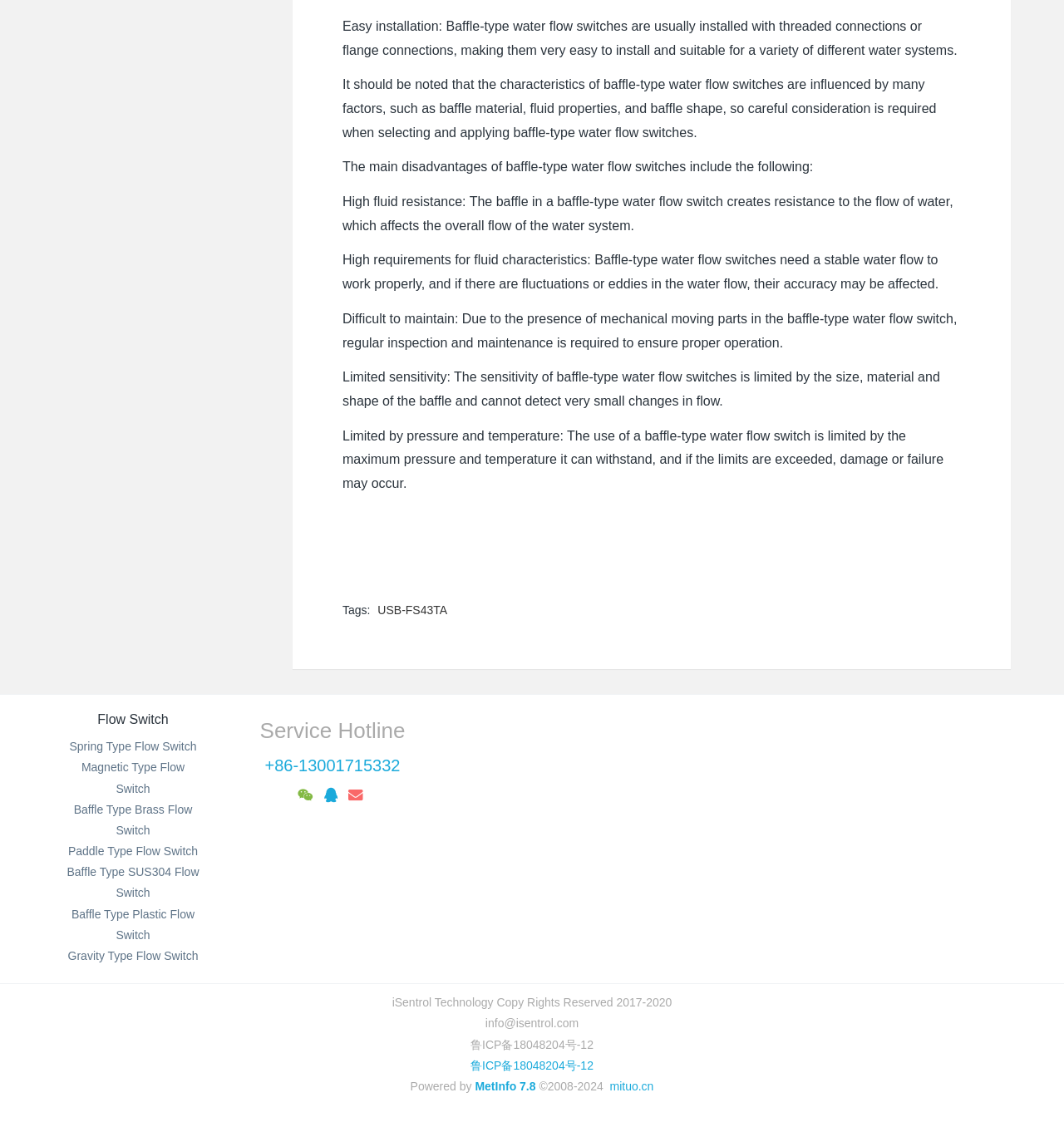Specify the bounding box coordinates of the element's area that should be clicked to execute the given instruction: "Click on the 'Flow Switch' link". The coordinates should be four float numbers between 0 and 1, i.e., [left, top, right, bottom].

[0.06, 0.634, 0.19, 0.648]